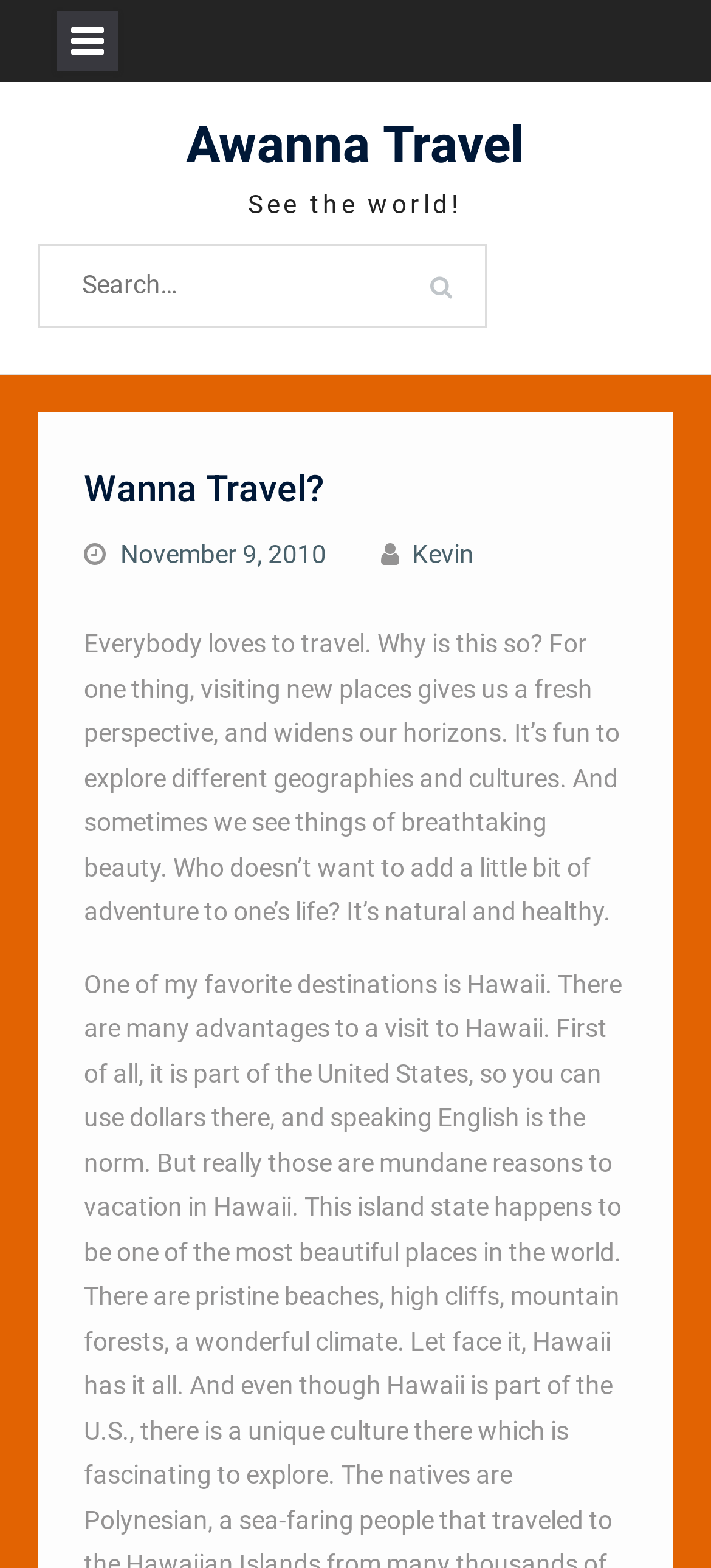Using the webpage screenshot, locate the HTML element that fits the following description and provide its bounding box: "parent_node: Search for: value=""".

[0.566, 0.16, 0.674, 0.206]